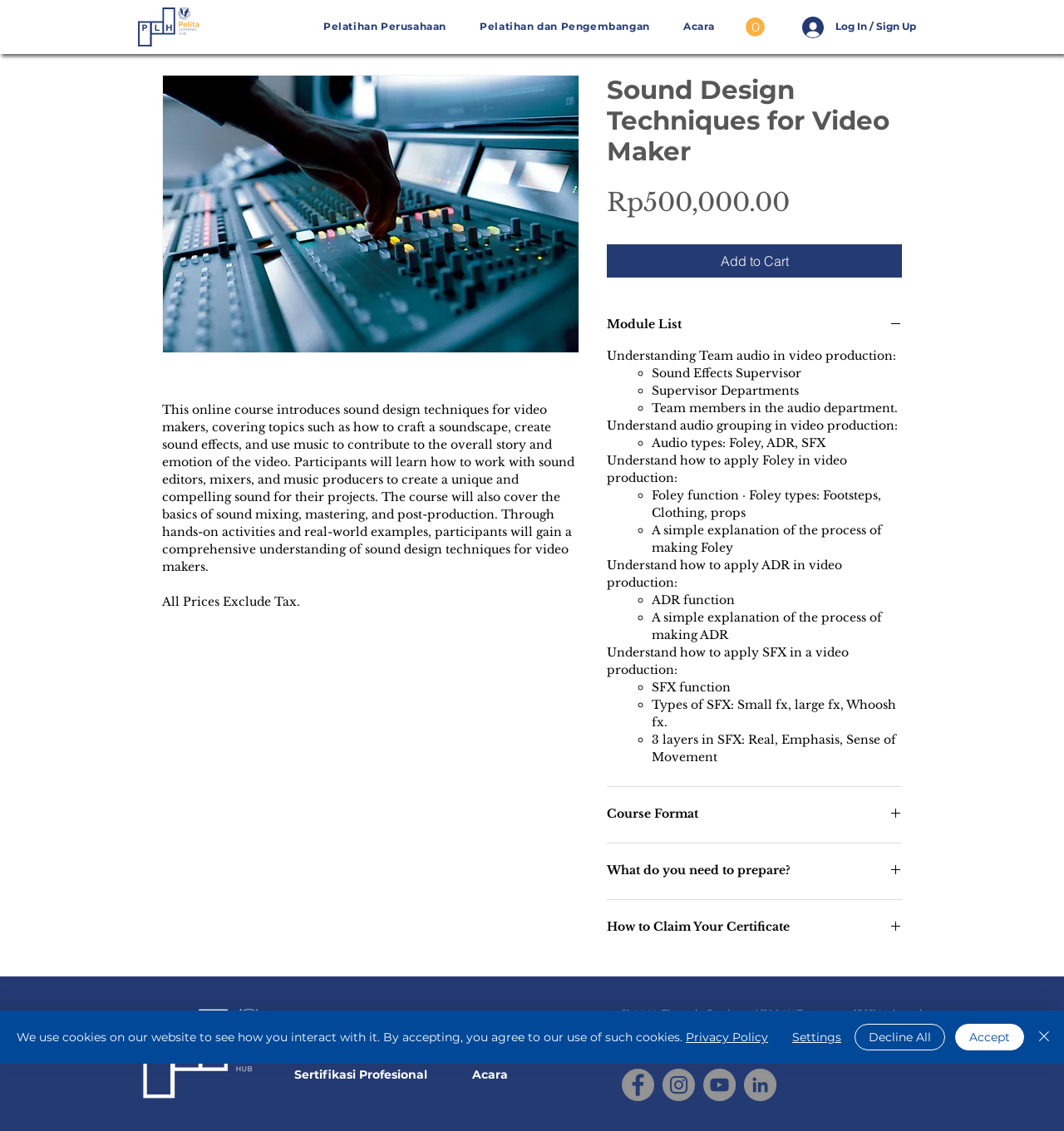Please provide the bounding box coordinate of the region that matches the element description: Add to Cart. Coordinates should be in the format (top-left x, top-left y, bottom-right x, bottom-right y) and all values should be between 0 and 1.

[0.57, 0.215, 0.848, 0.244]